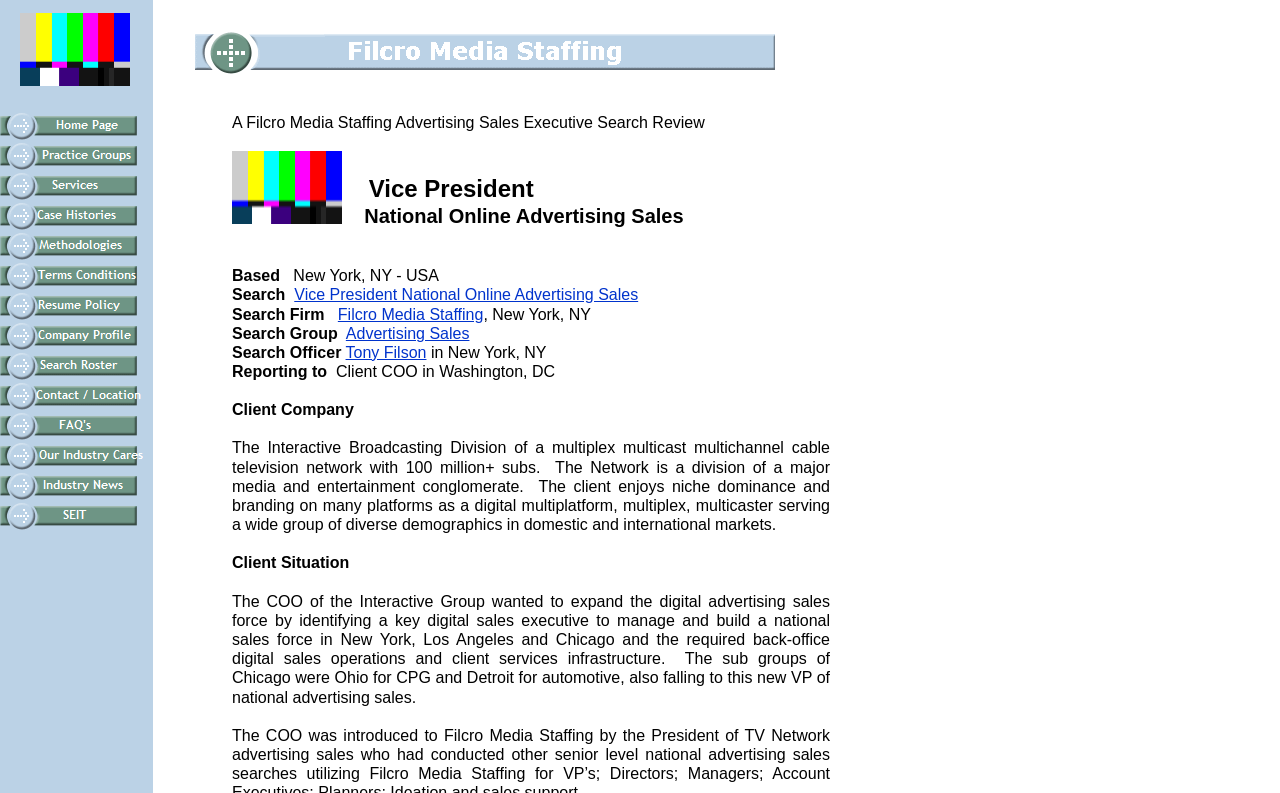Provide a thorough summary of the webpage.

The webpage is about Filcro Media Staffing, an executive search firm specializing in digital sales executives. At the top, there is a logo and a link to the company's homepage. Below the logo, there is a table of contents with 14 links to different sections of the website, including "Practice Groups", "Executive Search Firm Services", "Case Histories", "Recruitment Methodologies", and more. Each link has a corresponding image. 

To the right of the logo, there is another table with two rows. The top row has two empty cells, and the bottom row has two cells, one empty and one with the company name "Filcro Media Staffing". 

The overall layout is organized, with a clear hierarchy of elements and a consistent design throughout the page.